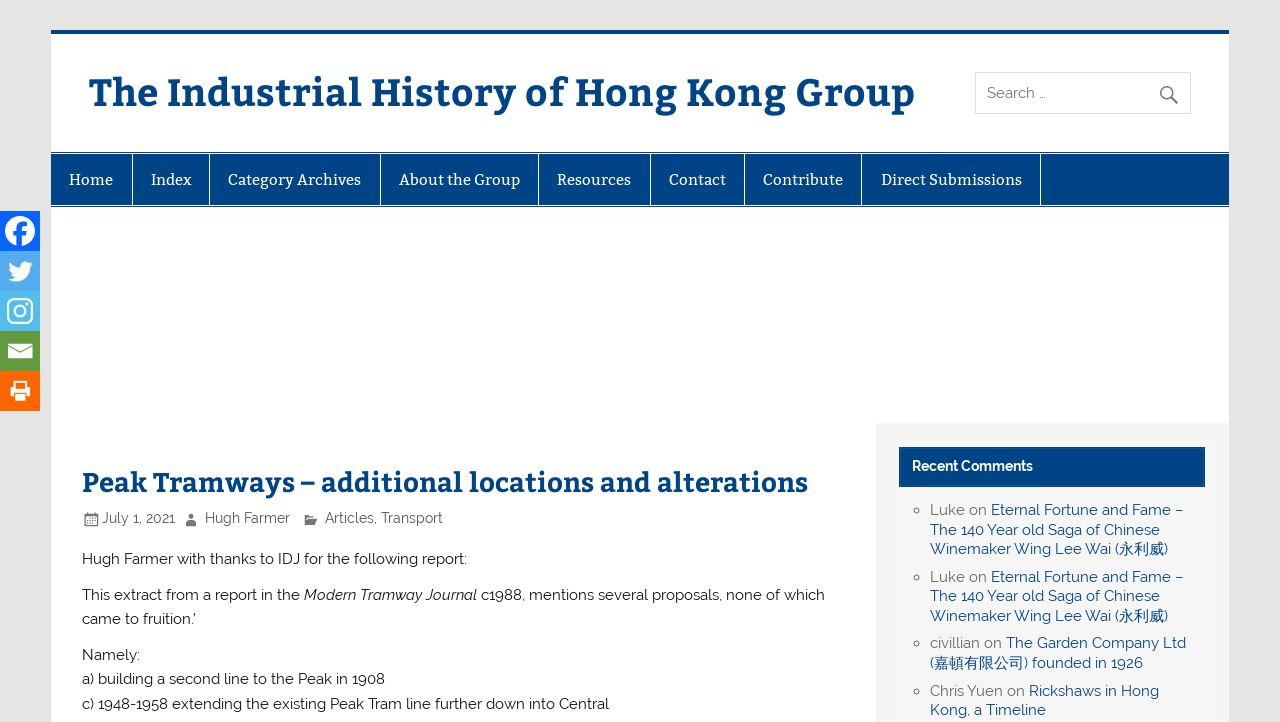Identify the bounding box for the UI element that is described as follows: "Transport".

[0.298, 0.707, 0.346, 0.729]